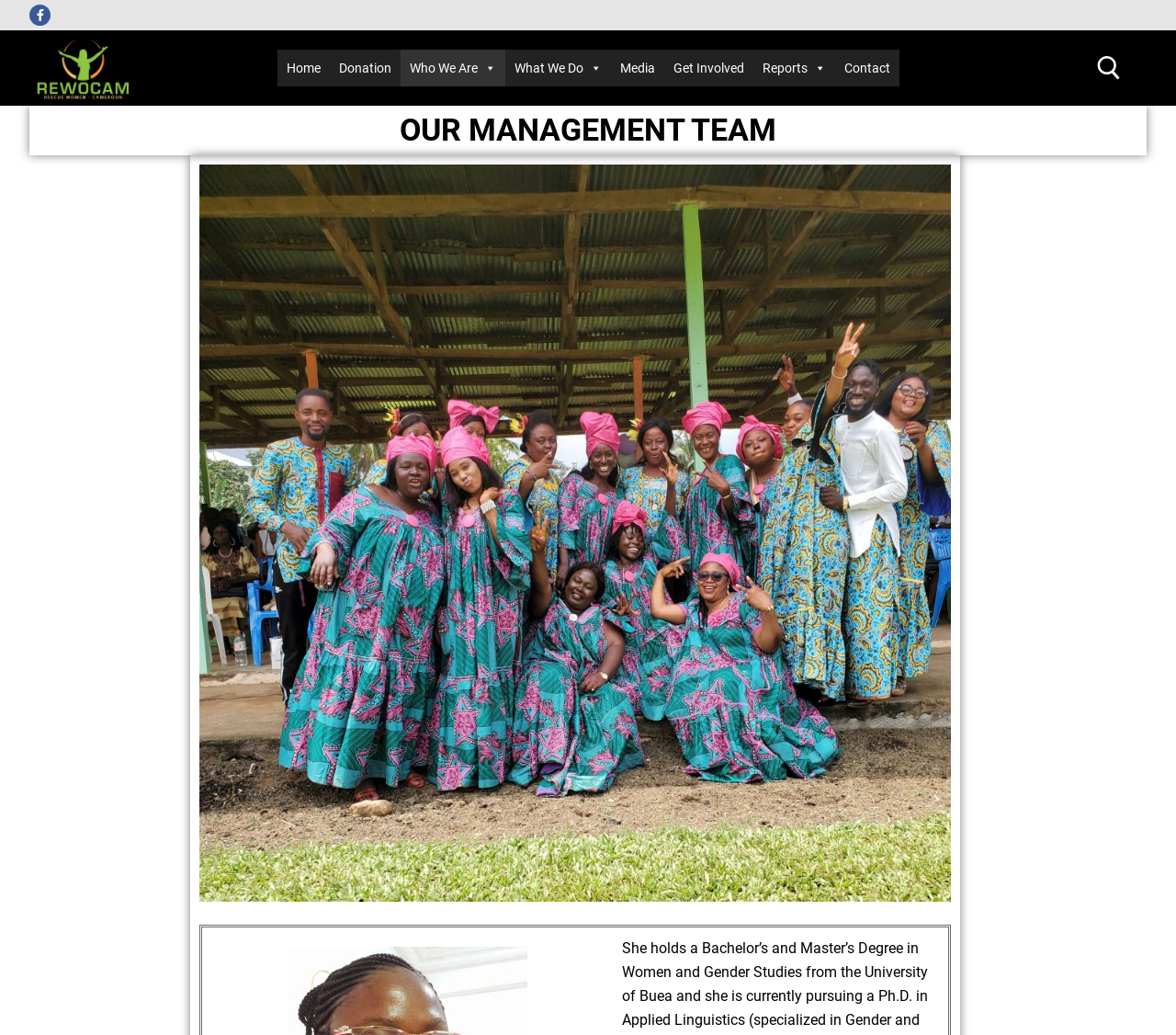Provide a brief response using a word or short phrase to this question:
What is the title of the main section?

OUR MANAGEMENT TEAM